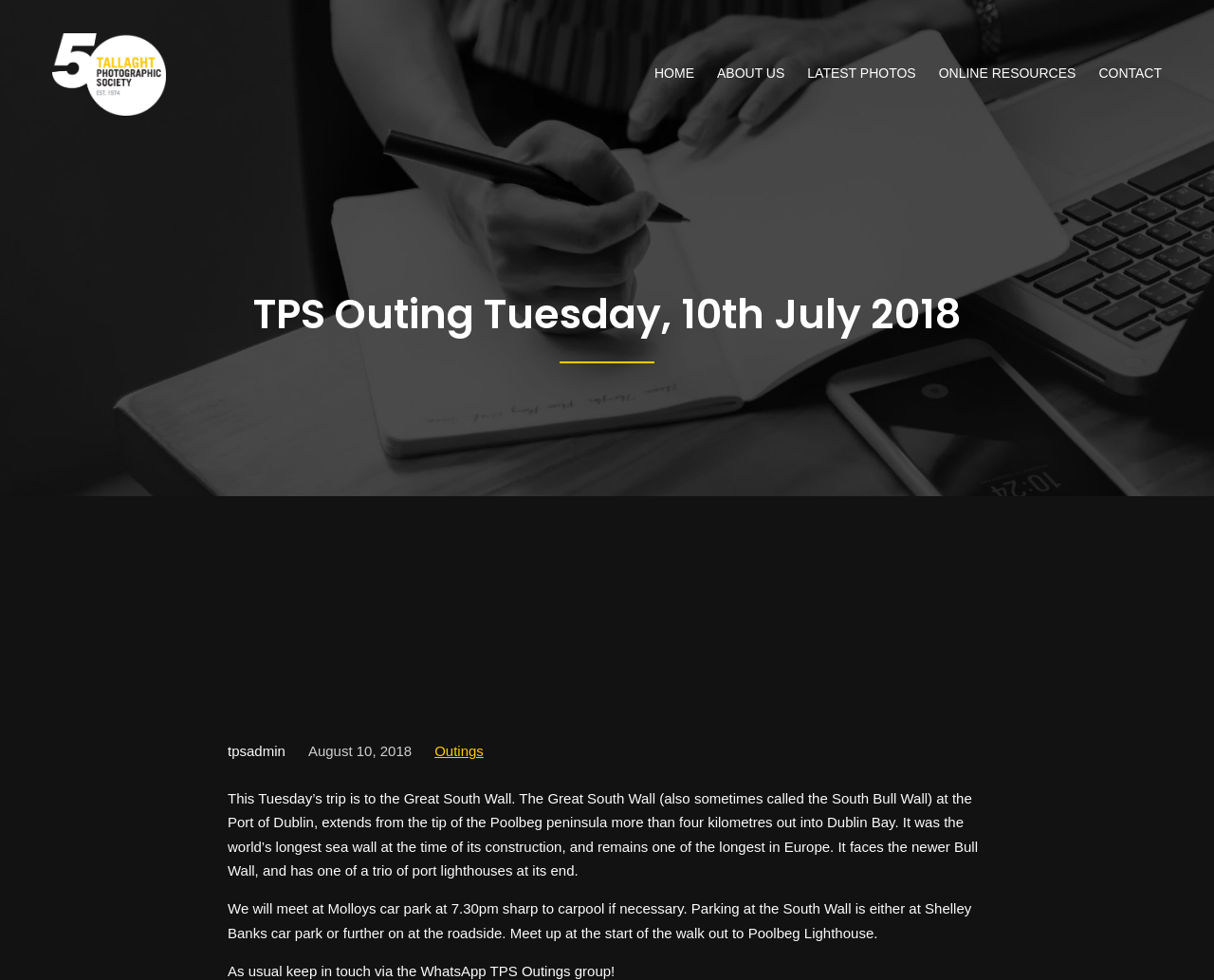How long is the Great South Wall?
Look at the image and answer the question using a single word or phrase.

More than four kilometres